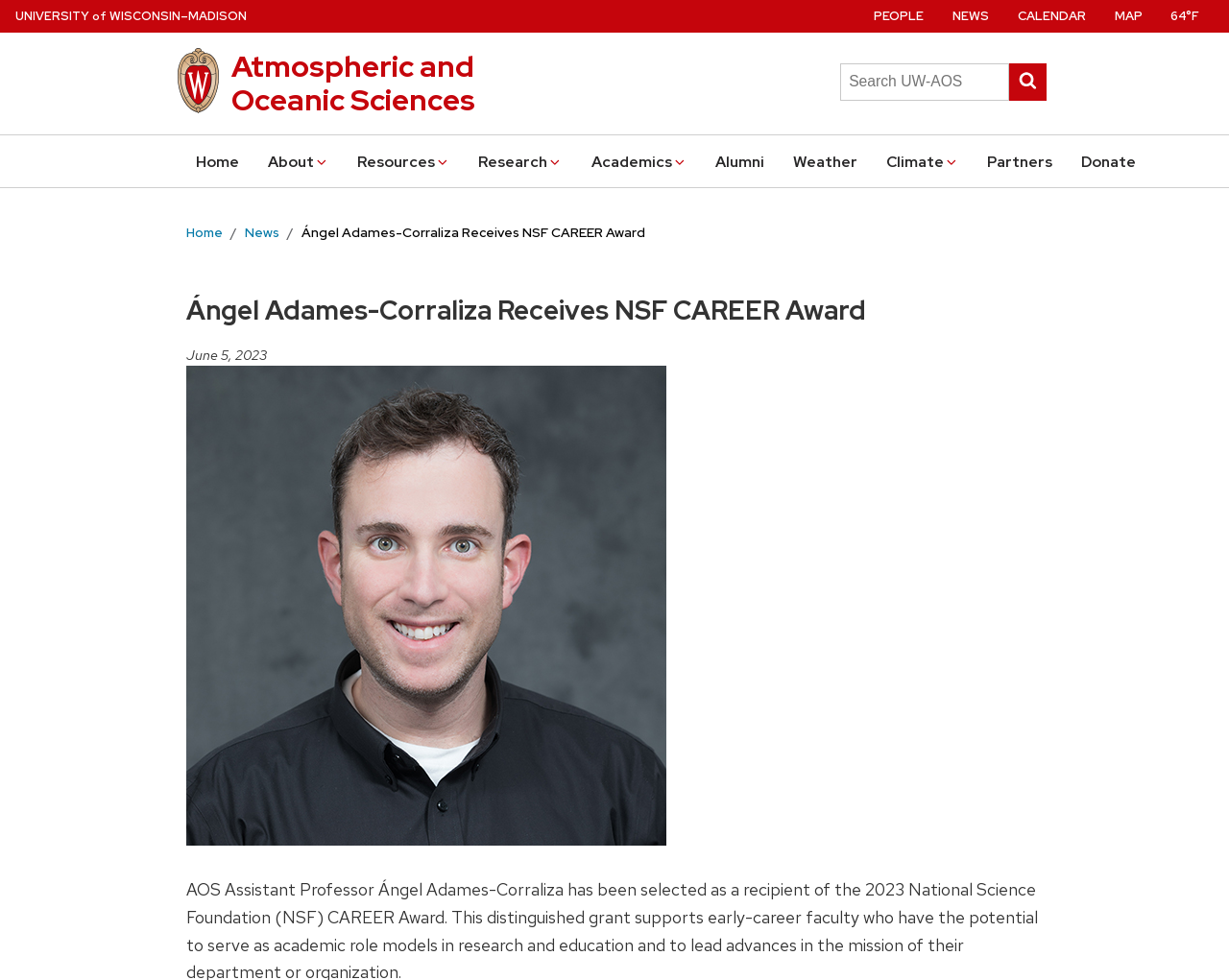Determine the bounding box coordinates of the region that needs to be clicked to achieve the task: "Submit search".

[0.821, 0.064, 0.852, 0.103]